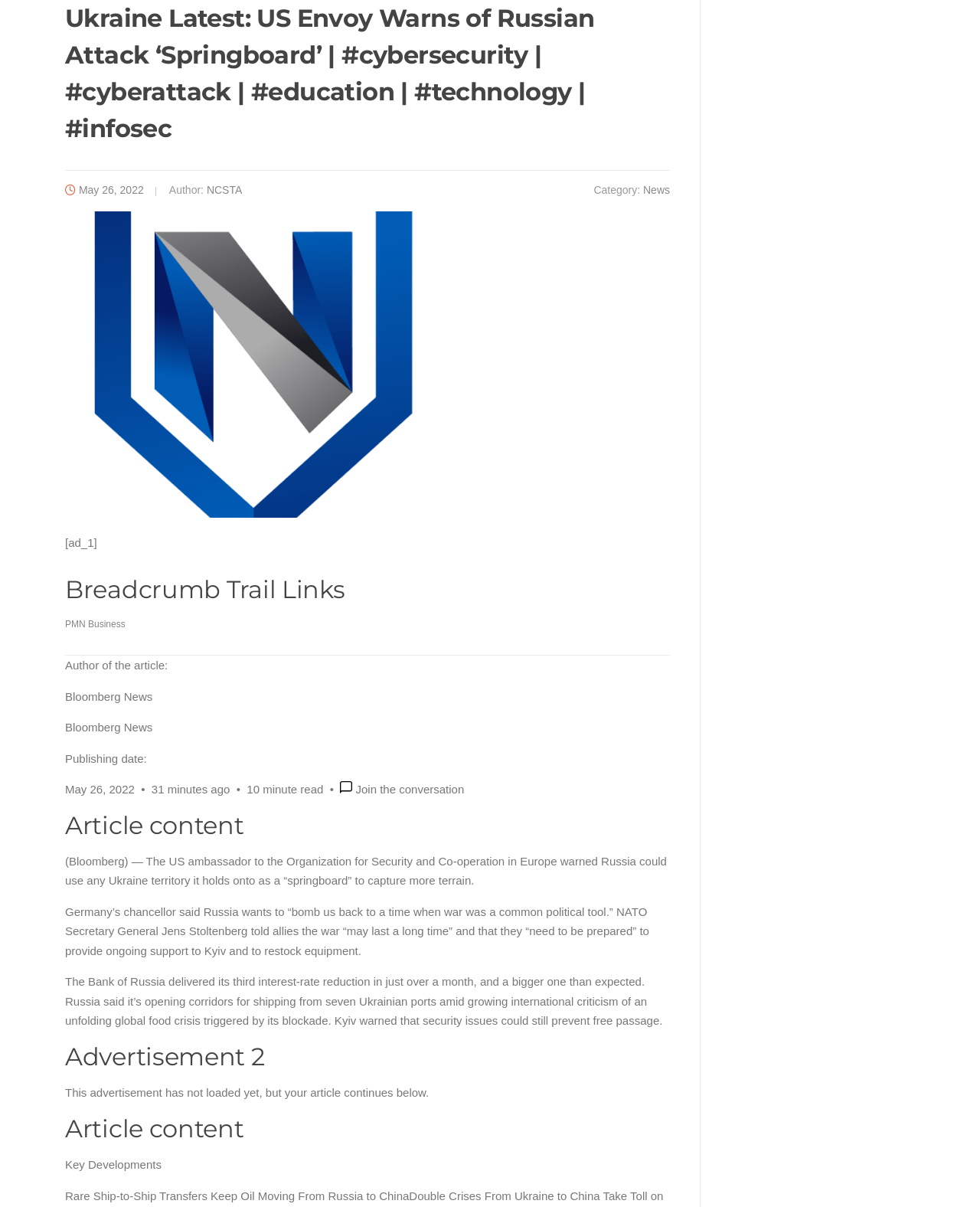What is the category of the article?
Using the image as a reference, deliver a detailed and thorough answer to the question.

I found the category by looking at the section that says 'Category:' and the text next to it is 'News'.